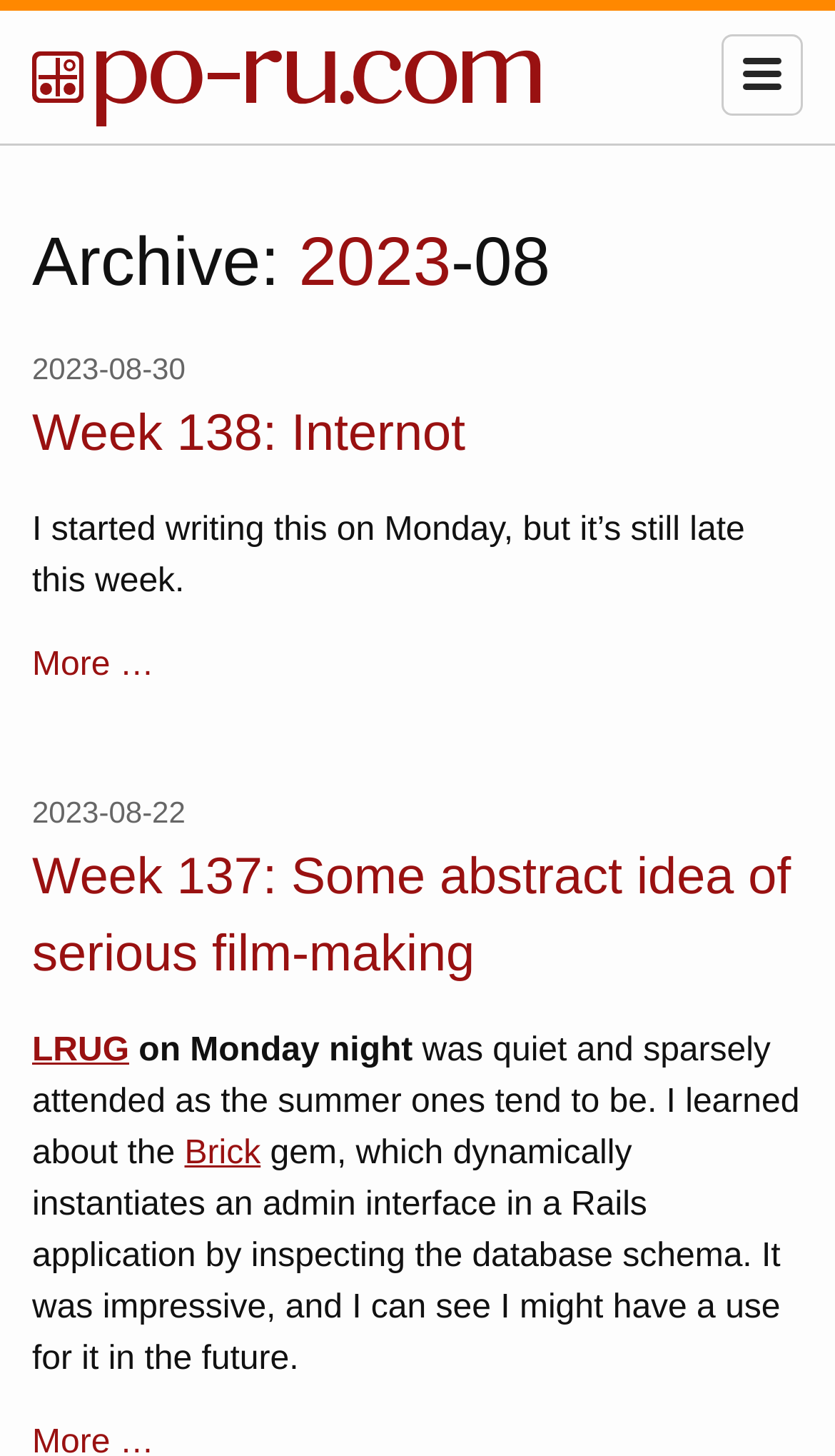Please find the bounding box coordinates in the format (top-left x, top-left y, bottom-right x, bottom-right y) for the given element description. Ensure the coordinates are floating point numbers between 0 and 1. Description: More …

[0.038, 0.444, 0.184, 0.469]